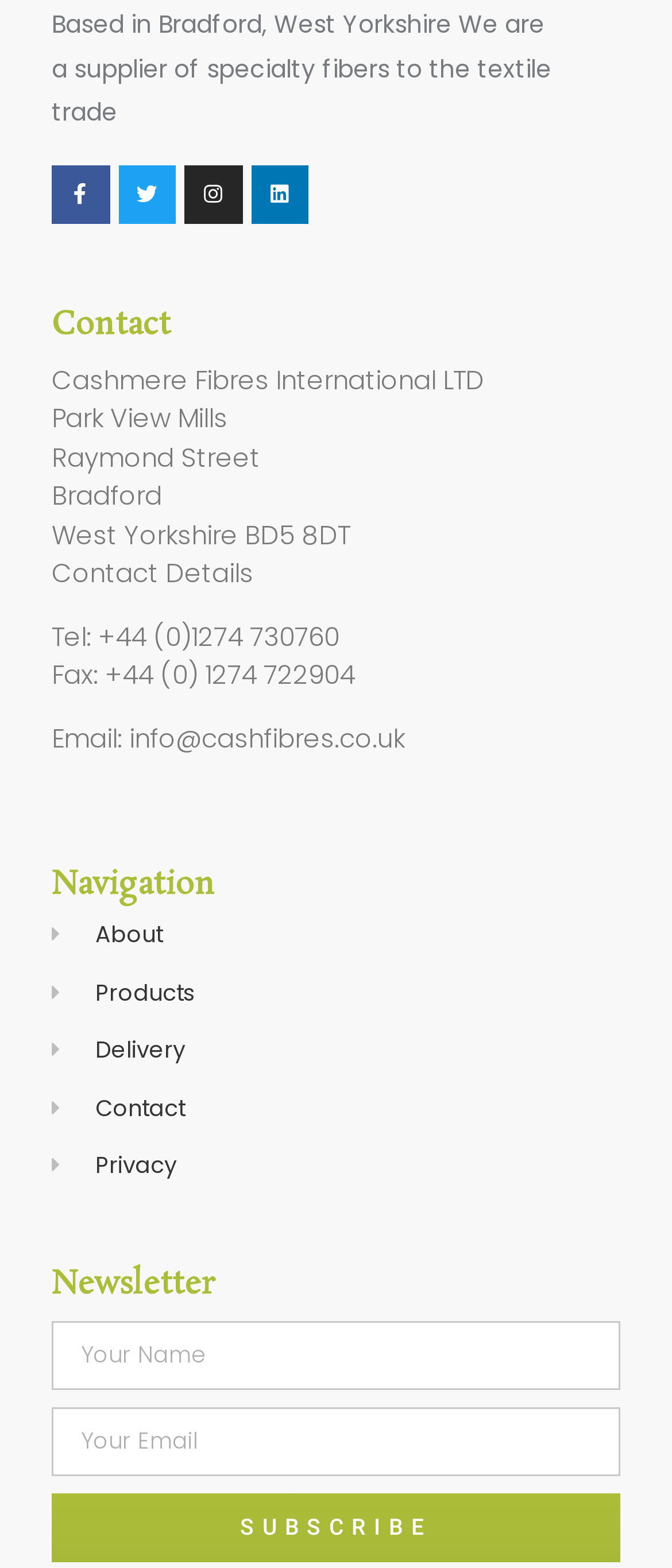Respond with a single word or short phrase to the following question: 
What is the purpose of the newsletter section?

To subscribe to the newsletter